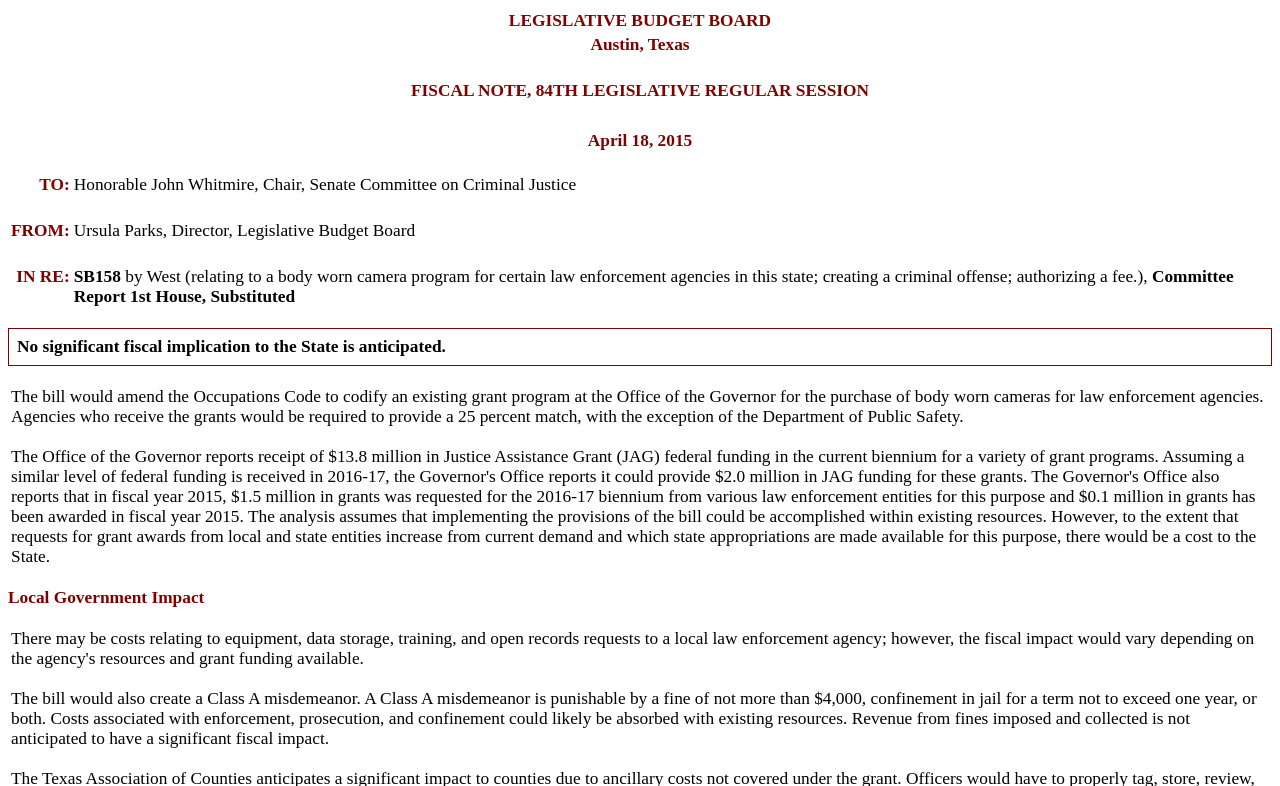With reference to the screenshot, provide a detailed response to the question below:
What is the penalty for a Class A misdemeanor?

I found the penalty by reading the text that describes the penalty for a Class A misdemeanor, which is punishable by a fine of not more than $4,000, confinement in jail for a term not to exceed one year, or both.